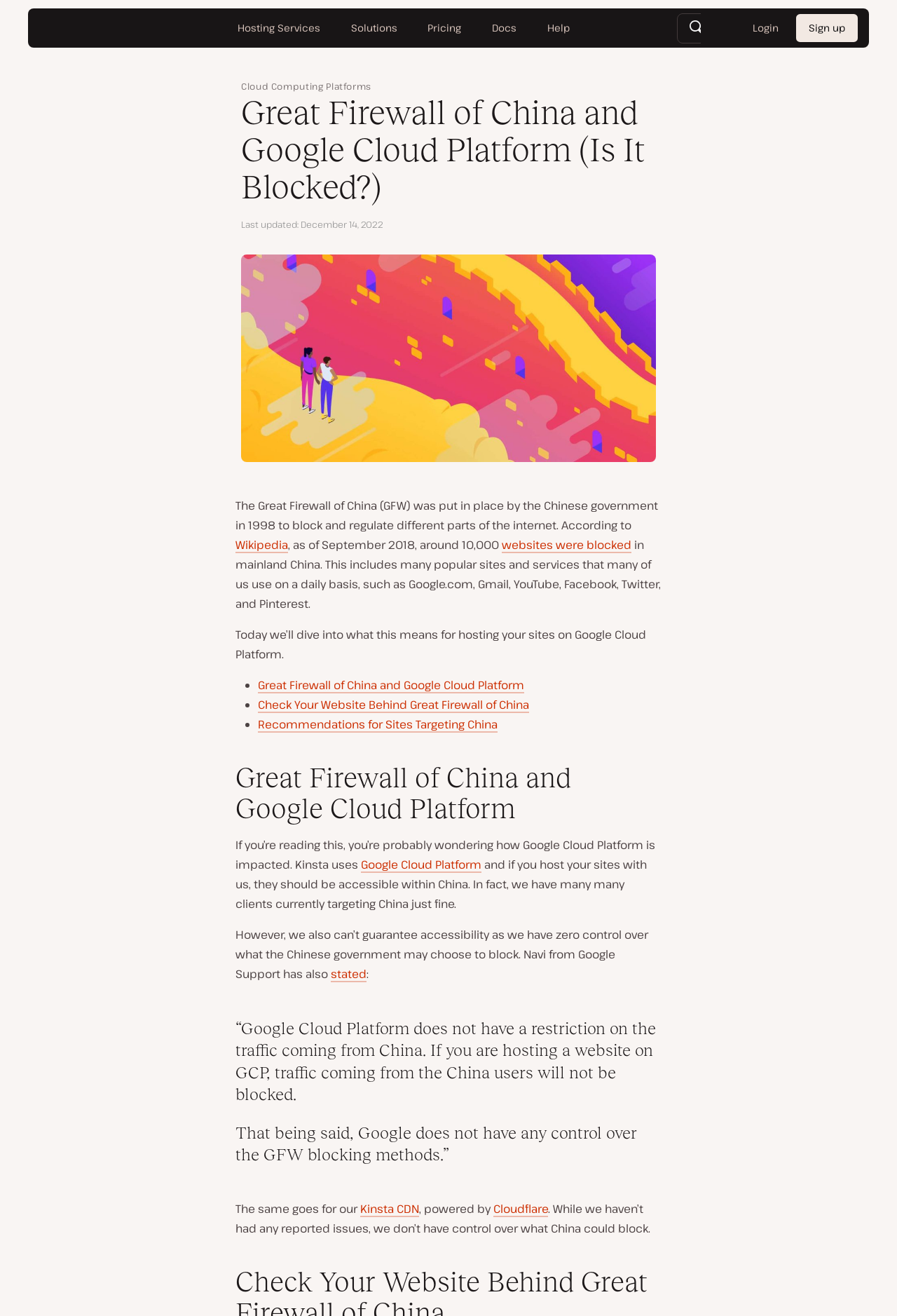Pinpoint the bounding box coordinates of the clickable element to carry out the following instruction: "Search for something."

[0.787, 0.011, 0.819, 0.032]